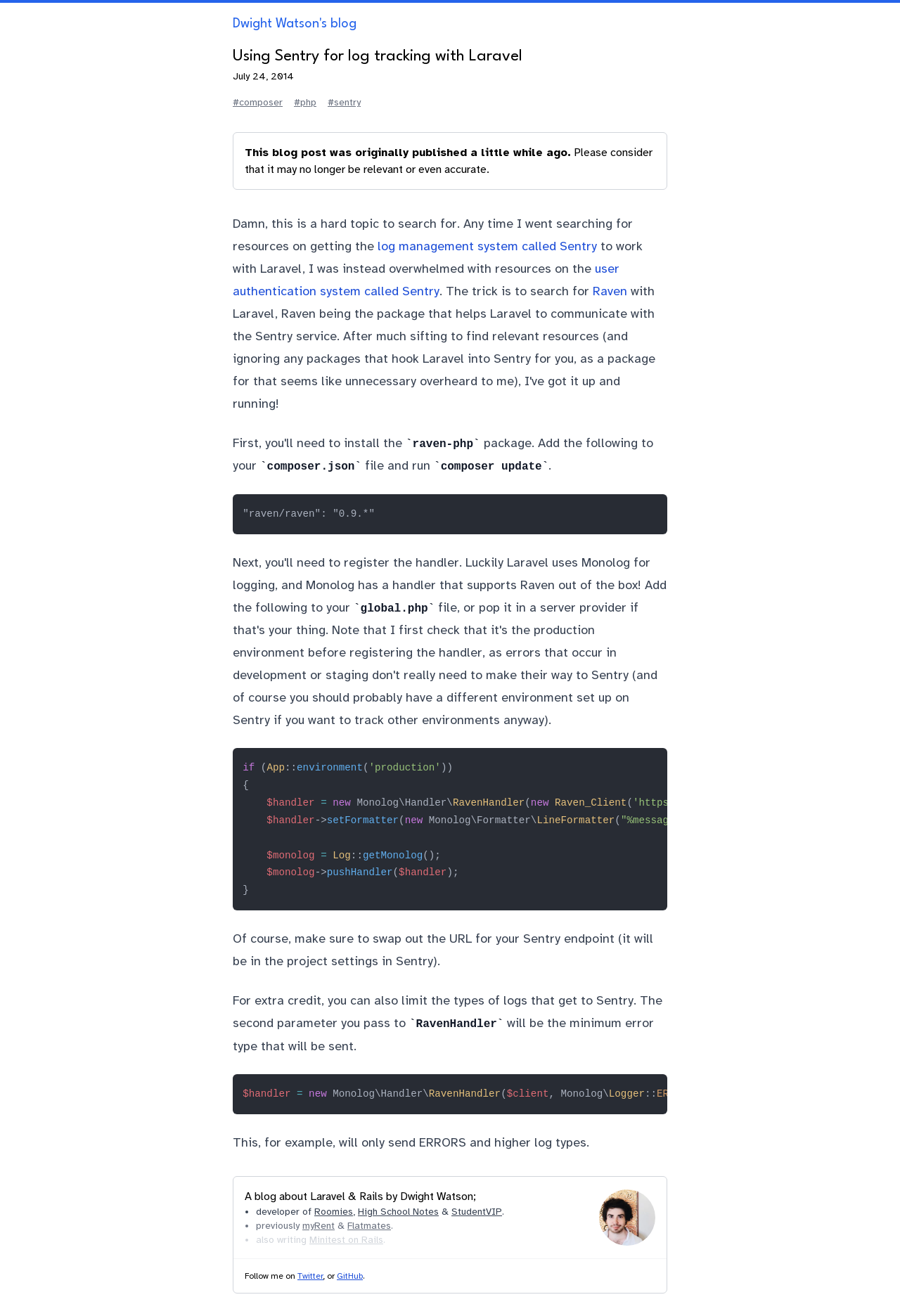What is the package name mentioned in the blog post?
Please answer using one word or phrase, based on the screenshot.

raven-php